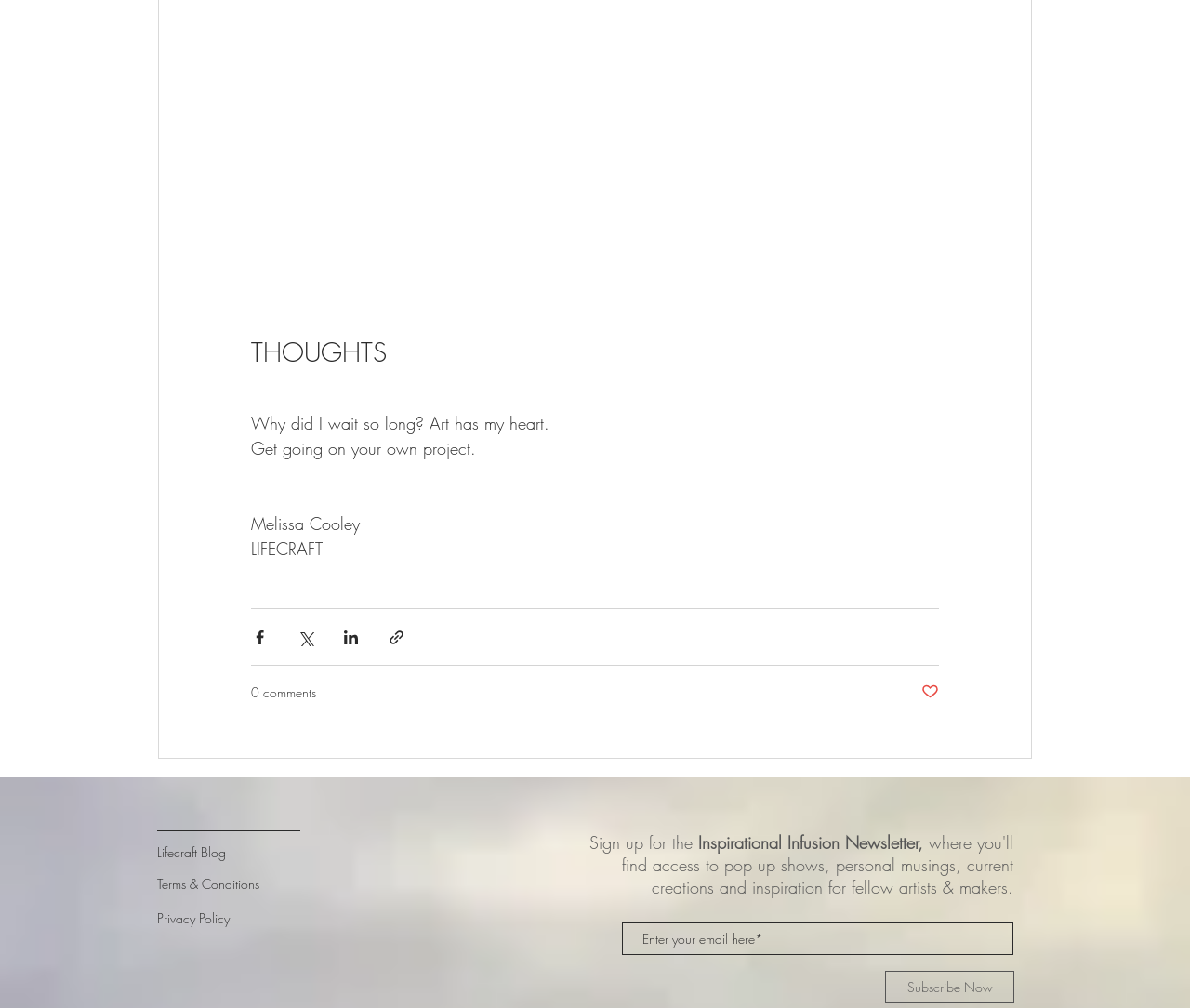How many comments are there on the post?
Please use the visual content to give a single word or phrase answer.

0